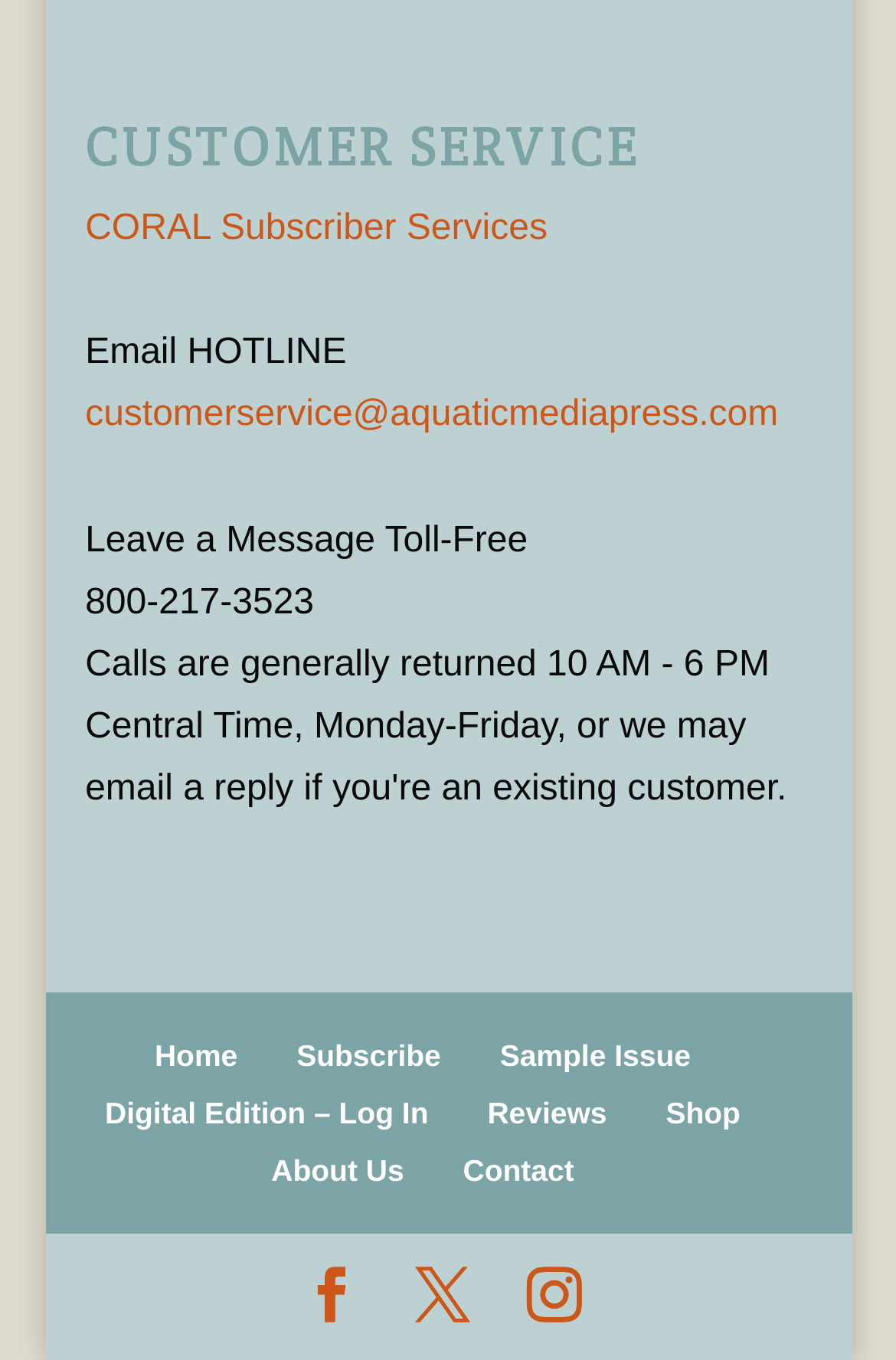Respond with a single word or phrase to the following question:
What is the first link in the 'CUSTOMER SERVICE' section?

CORAL Subscriber Services